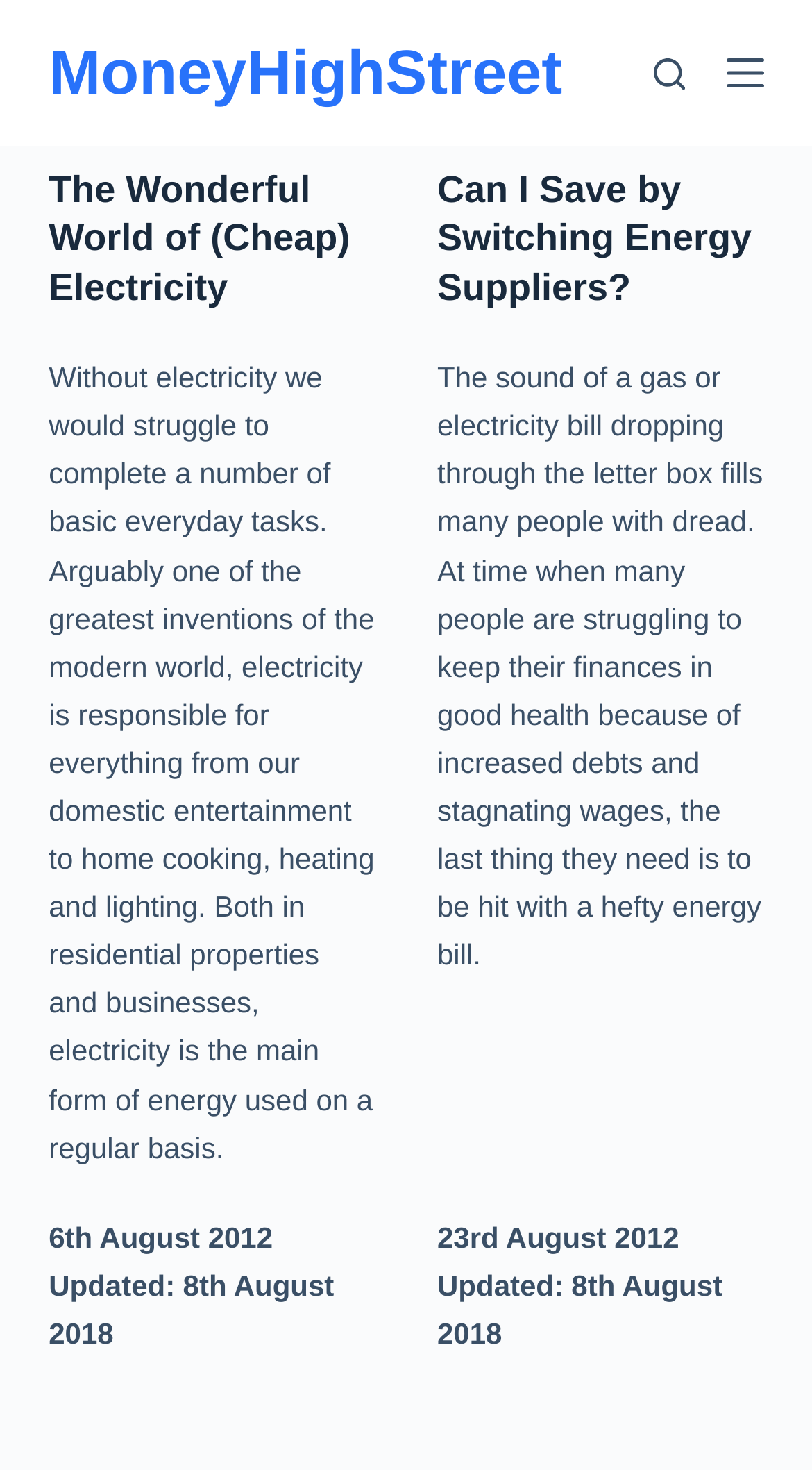What is the purpose of the 'Search' button?
Please elaborate on the answer to the question with detailed information.

The 'Search' button is a common element on websites that allows users to search for specific content within the website, so the purpose of the 'Search' button is to search the website.